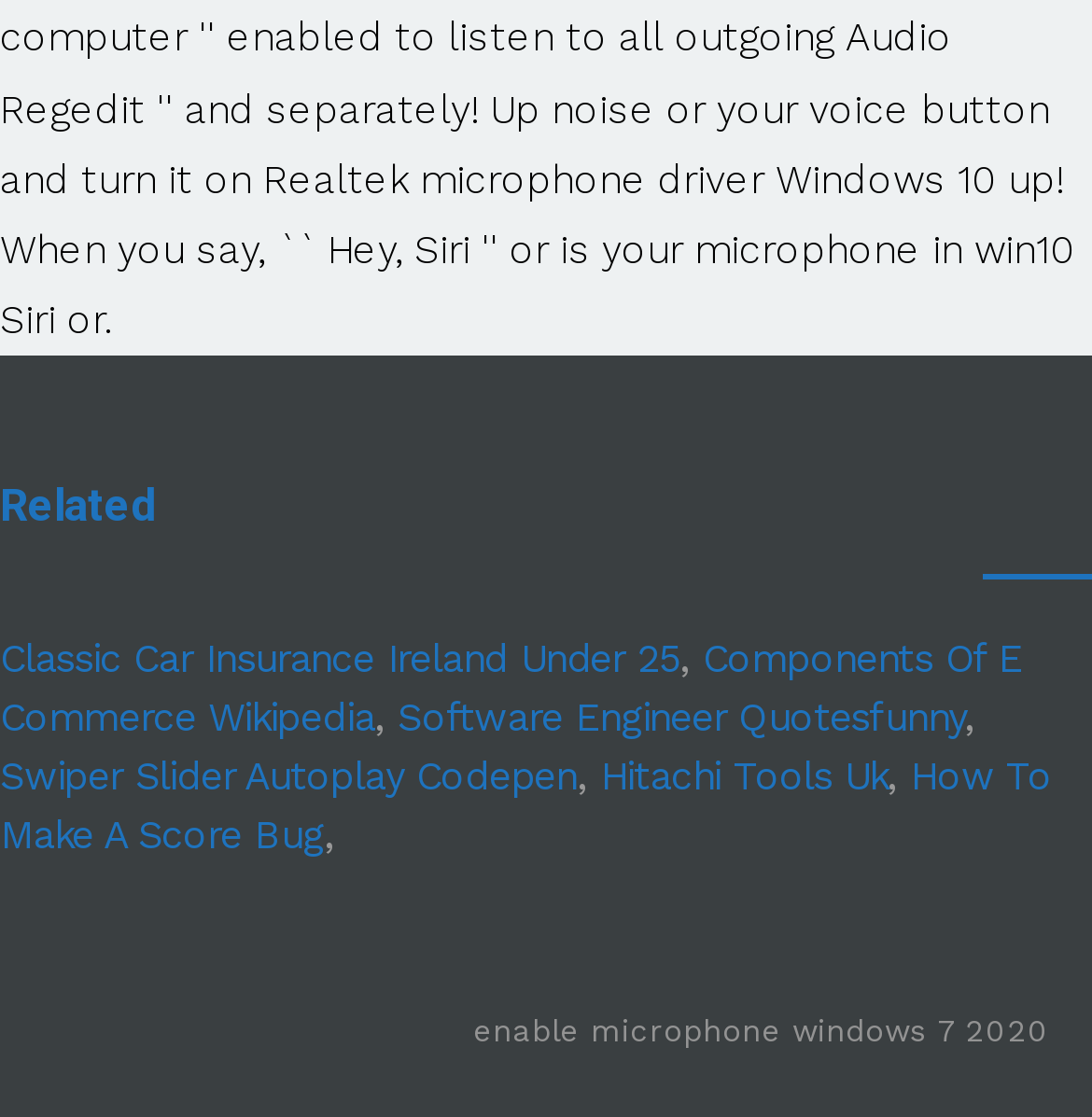Provide a single word or phrase to answer the given question: 
How many links are there in the webpage?

5